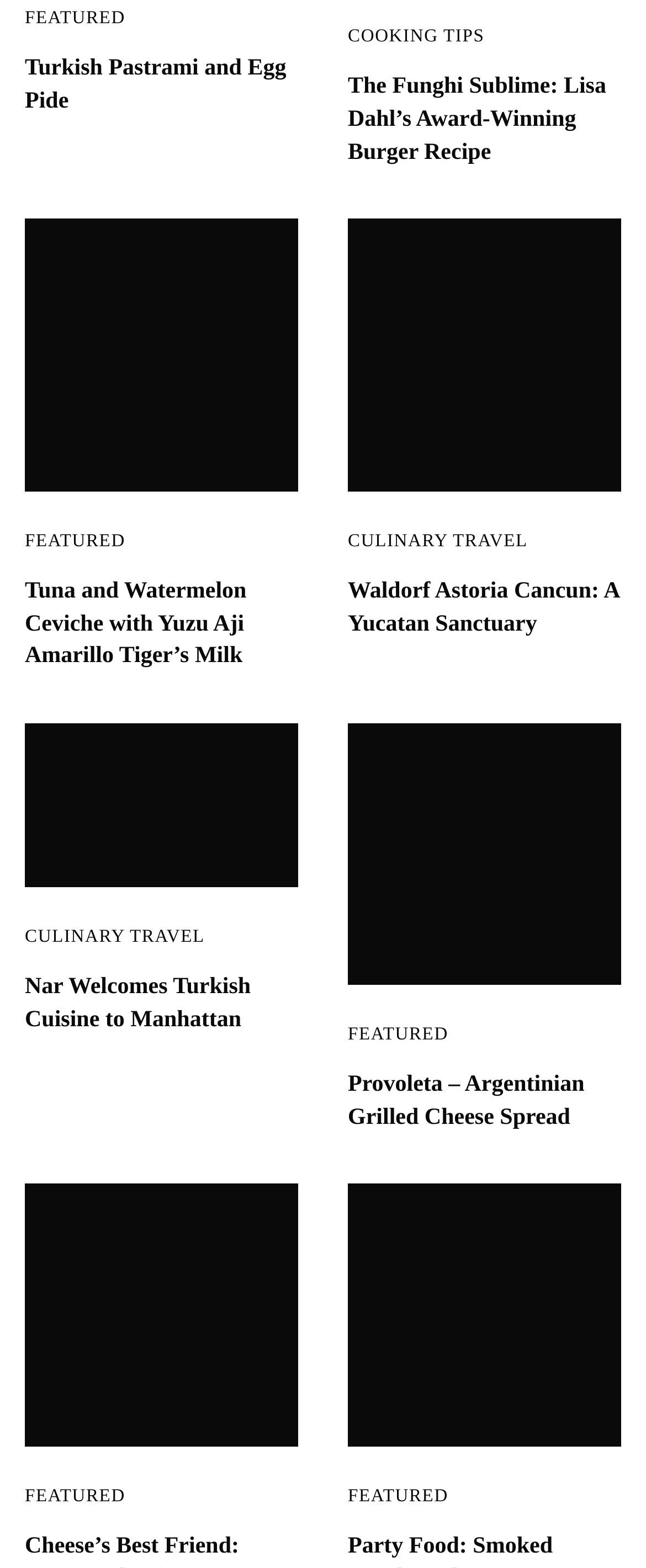Can you determine the bounding box coordinates of the area that needs to be clicked to fulfill the following instruction: "Read the article 'Turkish Pastrami and Egg Pide'"?

[0.038, 0.034, 0.462, 0.076]